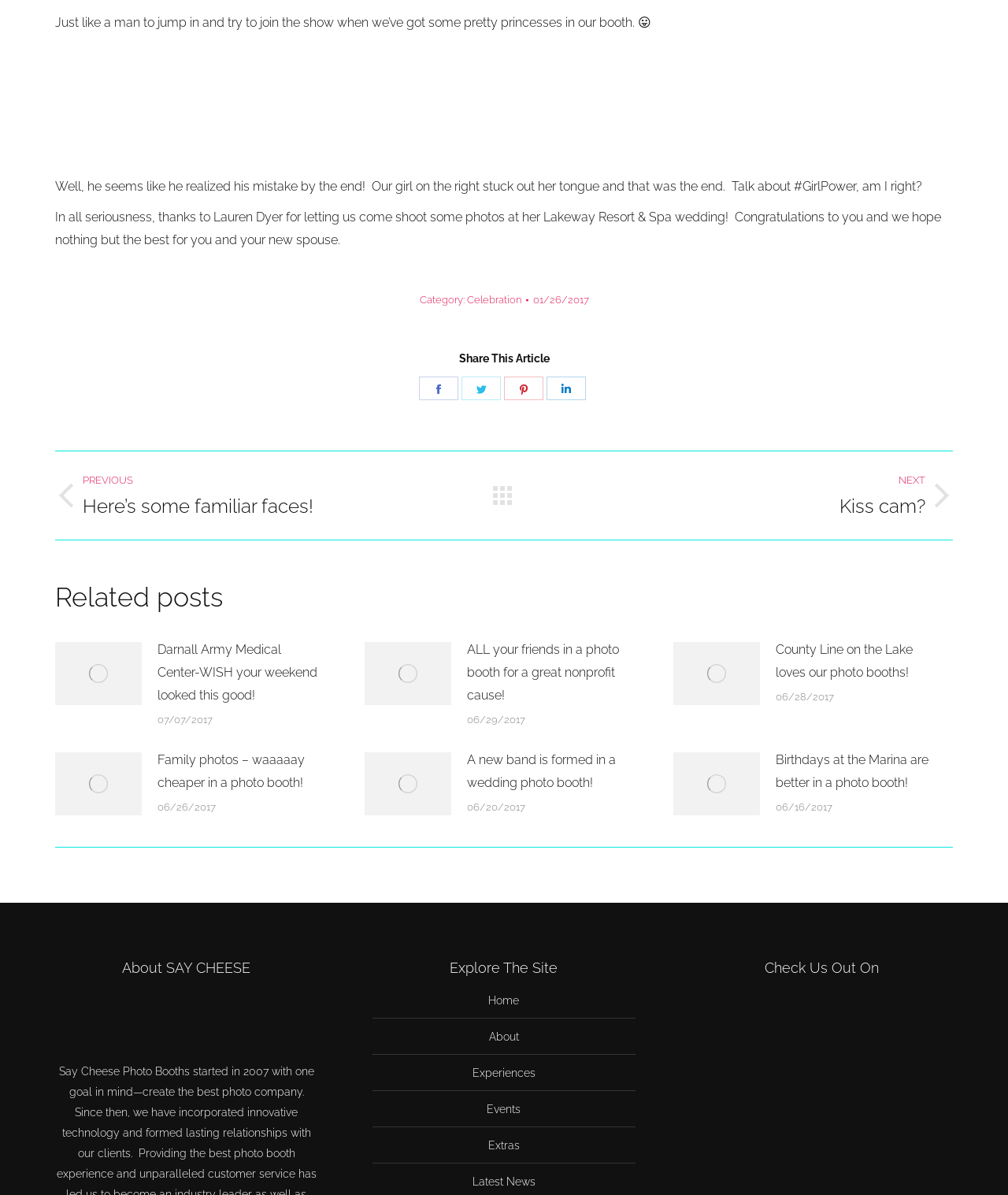Please provide the bounding box coordinates for the element that needs to be clicked to perform the following instruction: "Click on the 'Celebration' category". The coordinates should be given as four float numbers between 0 and 1, i.e., [left, top, right, bottom].

[0.463, 0.246, 0.517, 0.256]